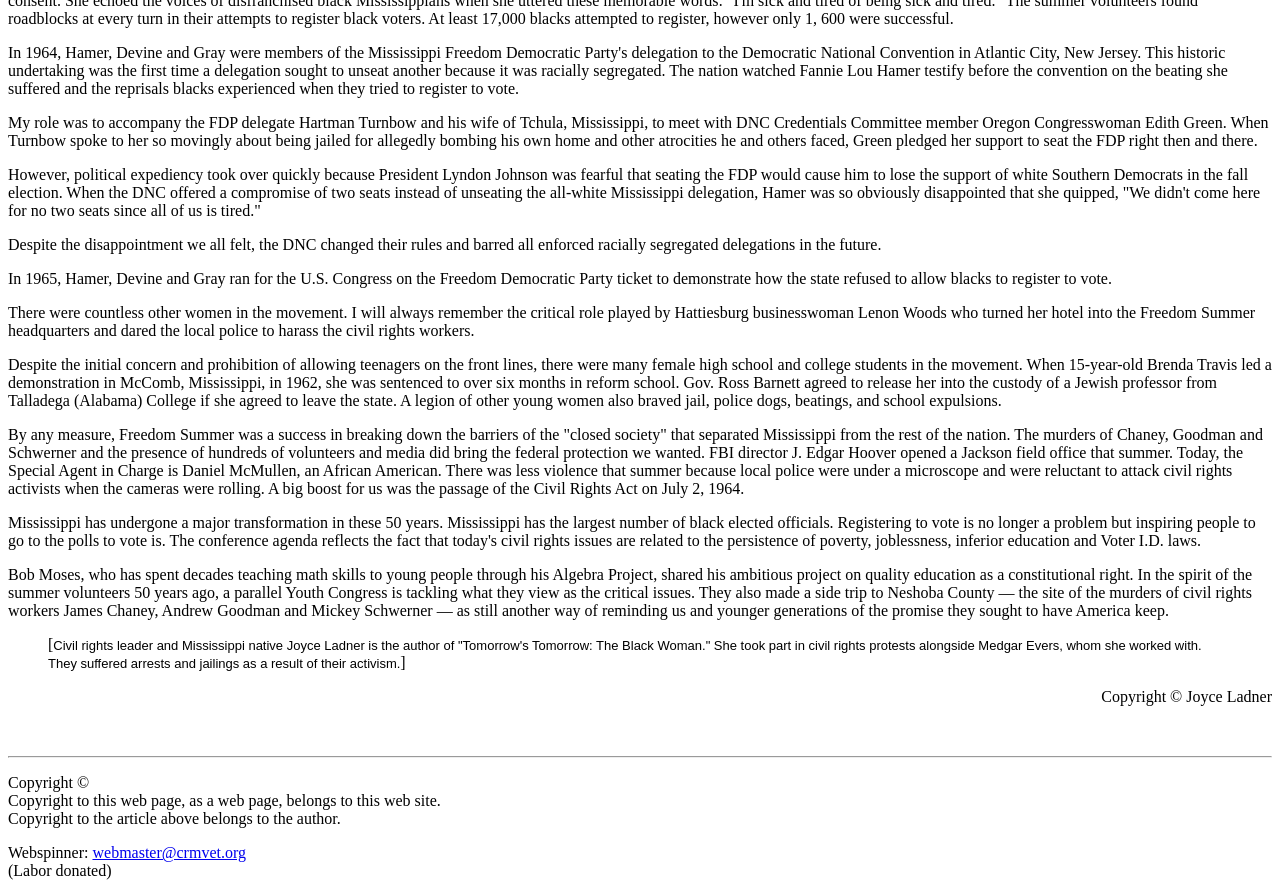Please answer the following question using a single word or phrase: 
What is the name of the project founded by Bob Moses?

Algebra Project